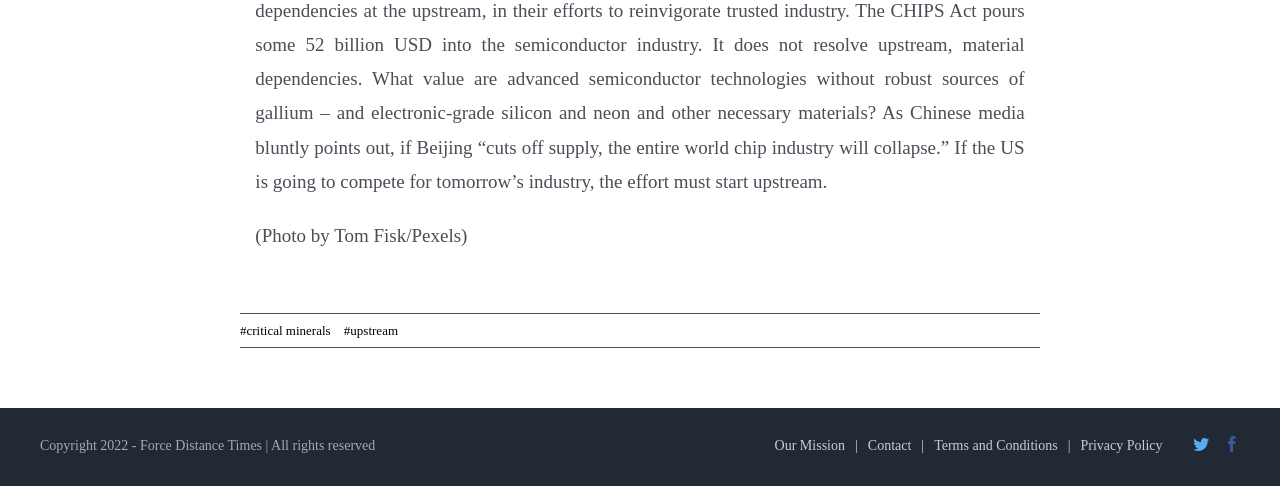How many links are present in the top section?
Refer to the screenshot and deliver a thorough answer to the question presented.

At the top of the webpage, there are two links: '#critical minerals' and '#upstream'.